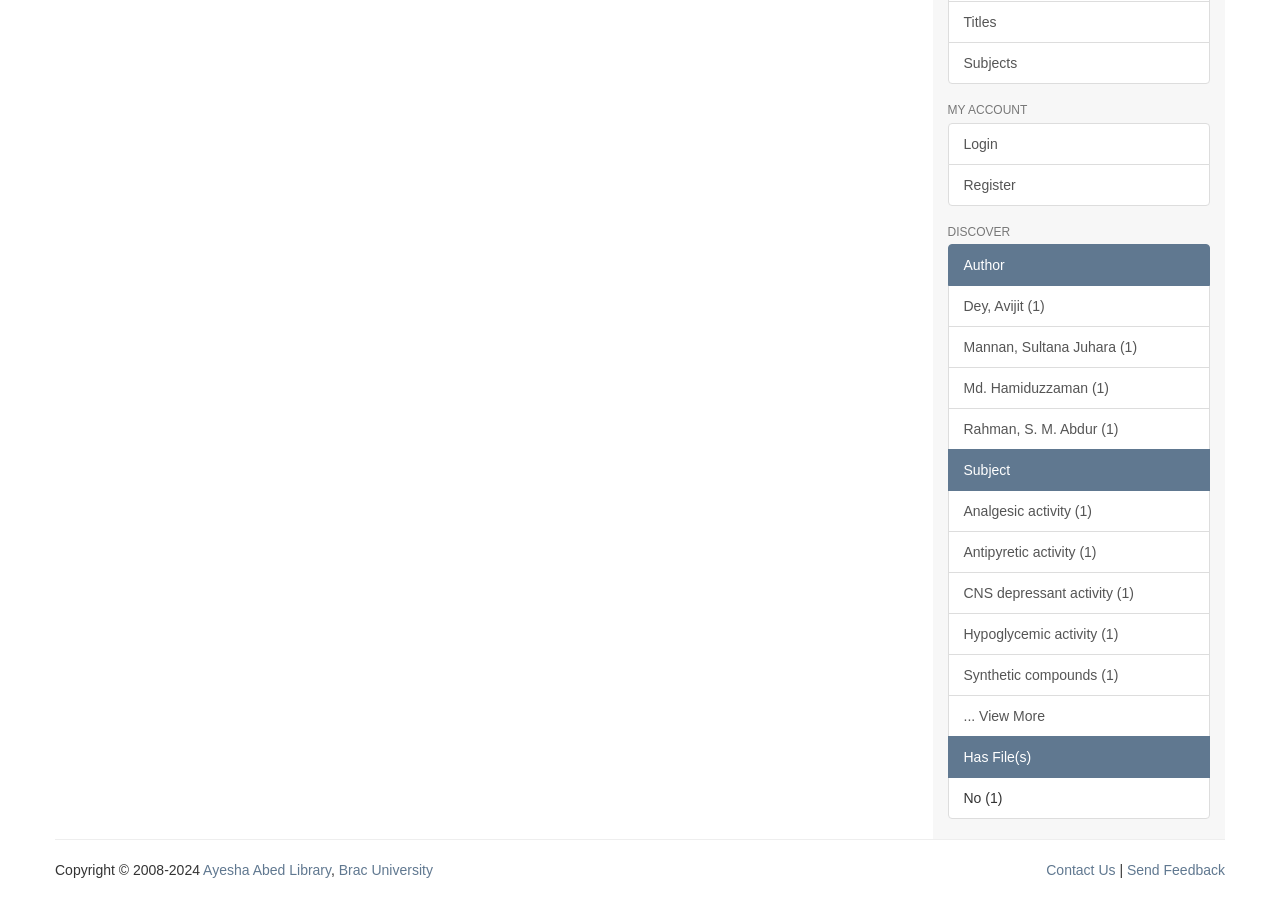Find the bounding box of the element with the following description: "Rahman, S. M. Abdur (1)". The coordinates must be four float numbers between 0 and 1, formatted as [left, top, right, bottom].

[0.74, 0.448, 0.945, 0.494]